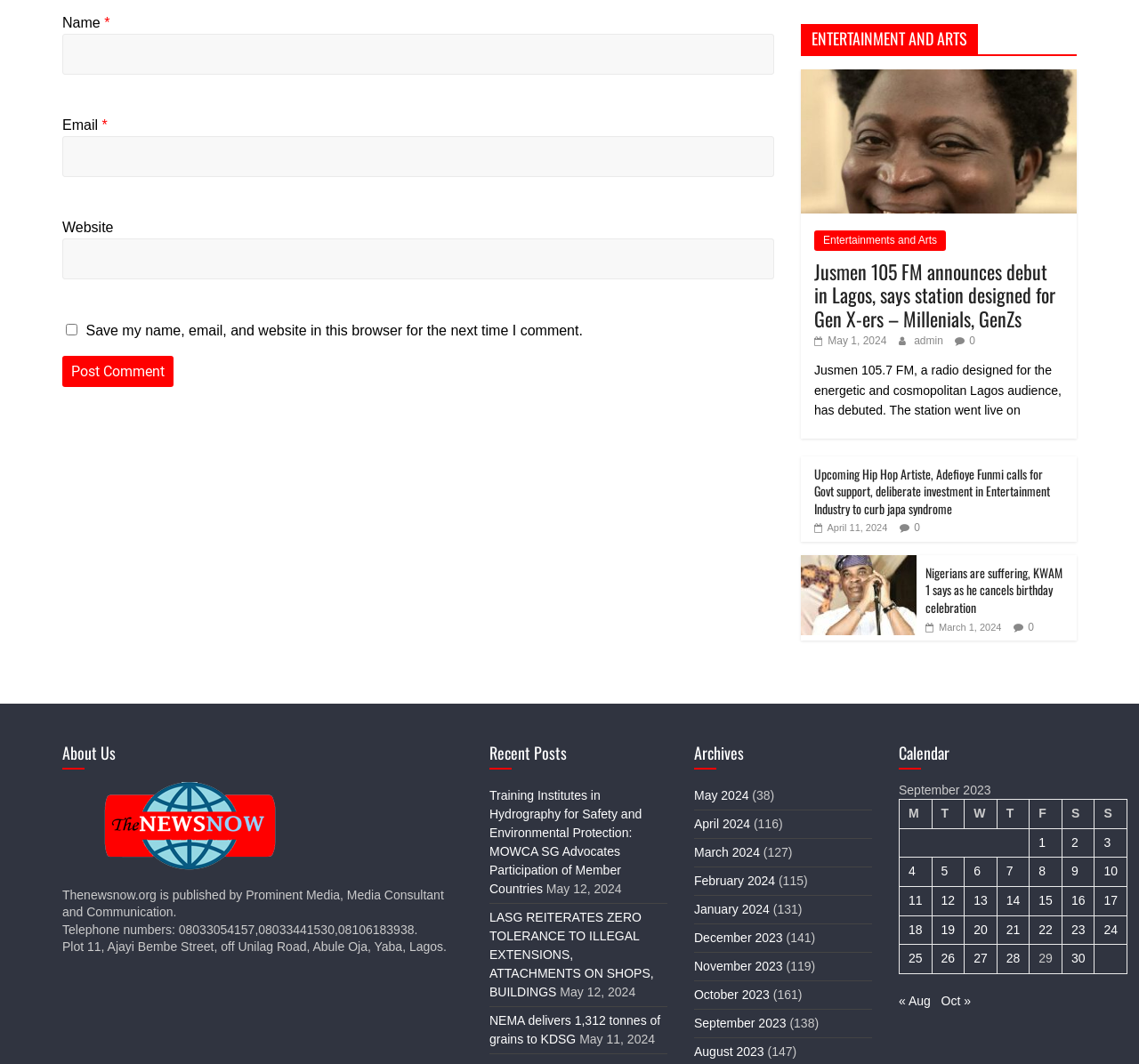Answer succinctly with a single word or phrase:
What is the date of the article 'Upcoming Hip Hop Artiste, Adefioye Funmi calls for Govt support, deliberate investment in Entertainment Industry to curb japa syndrome'?

April 11, 2024